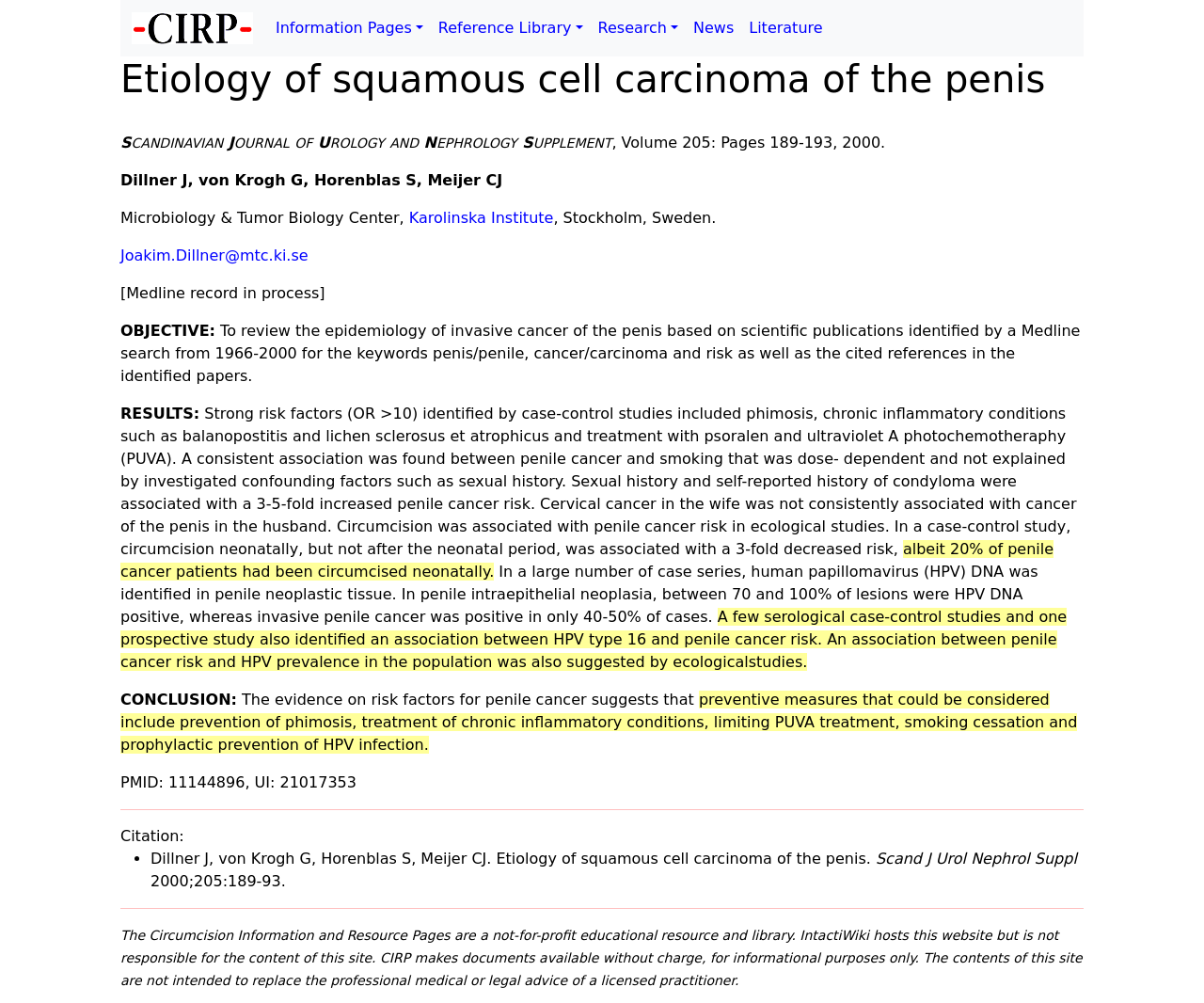Find the bounding box coordinates corresponding to the UI element with the description: "Literature". The coordinates should be formatted as [left, top, right, bottom], with values as floats between 0 and 1.

[0.616, 0.009, 0.69, 0.047]